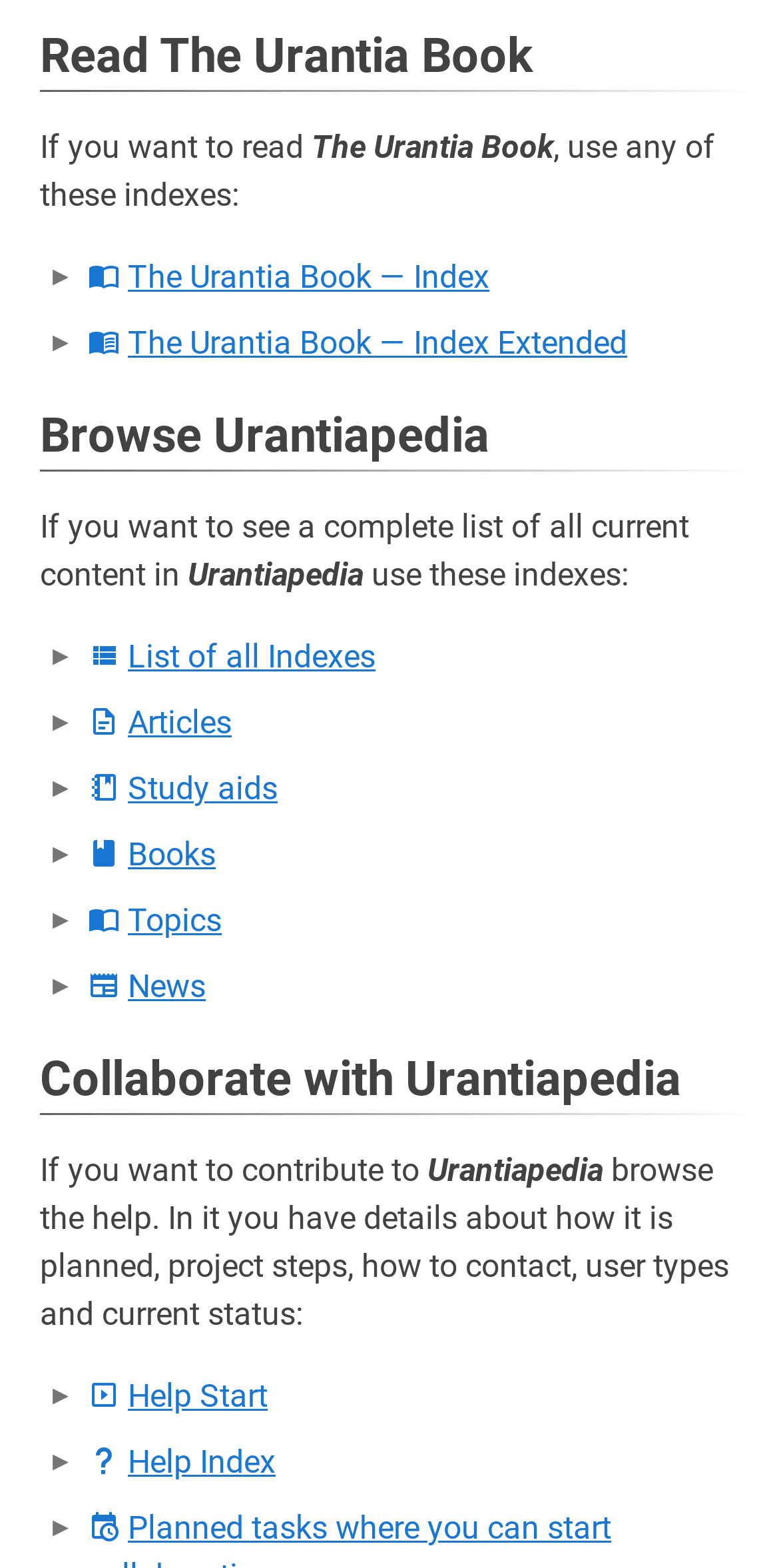Please use the details from the image to answer the following question comprehensively:
What is the purpose of the 'Help Start' link?

The 'Help Start' link is likely intended to help users get started with contributing to Urantiapedia, providing them with the necessary information and guidance to begin their contribution.